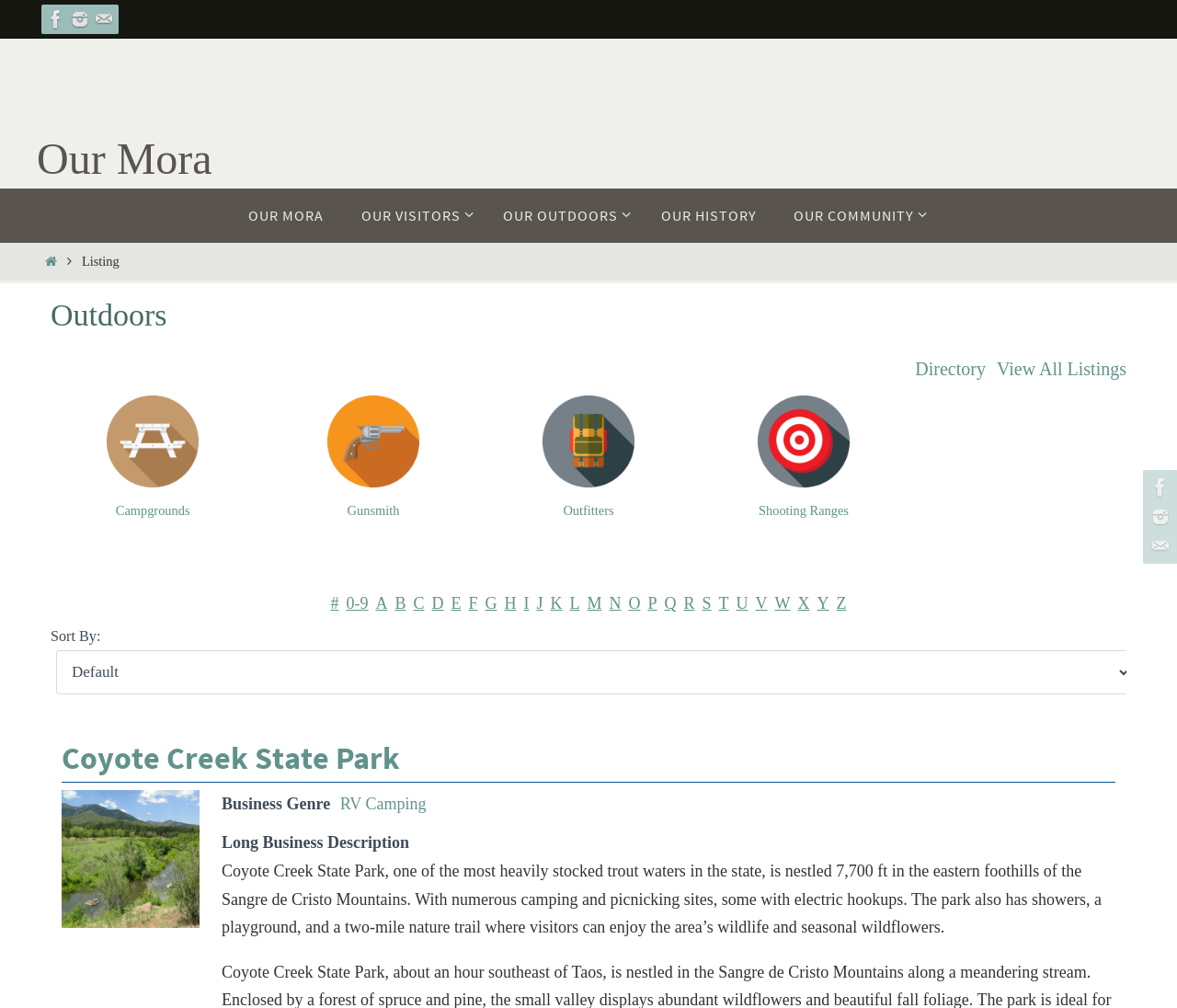Determine the bounding box coordinates for the clickable element required to fulfill the instruction: "Sort listings by a specific option". Provide the coordinates as four float numbers between 0 and 1, i.e., [left, top, right, bottom].

[0.048, 0.645, 0.962, 0.689]